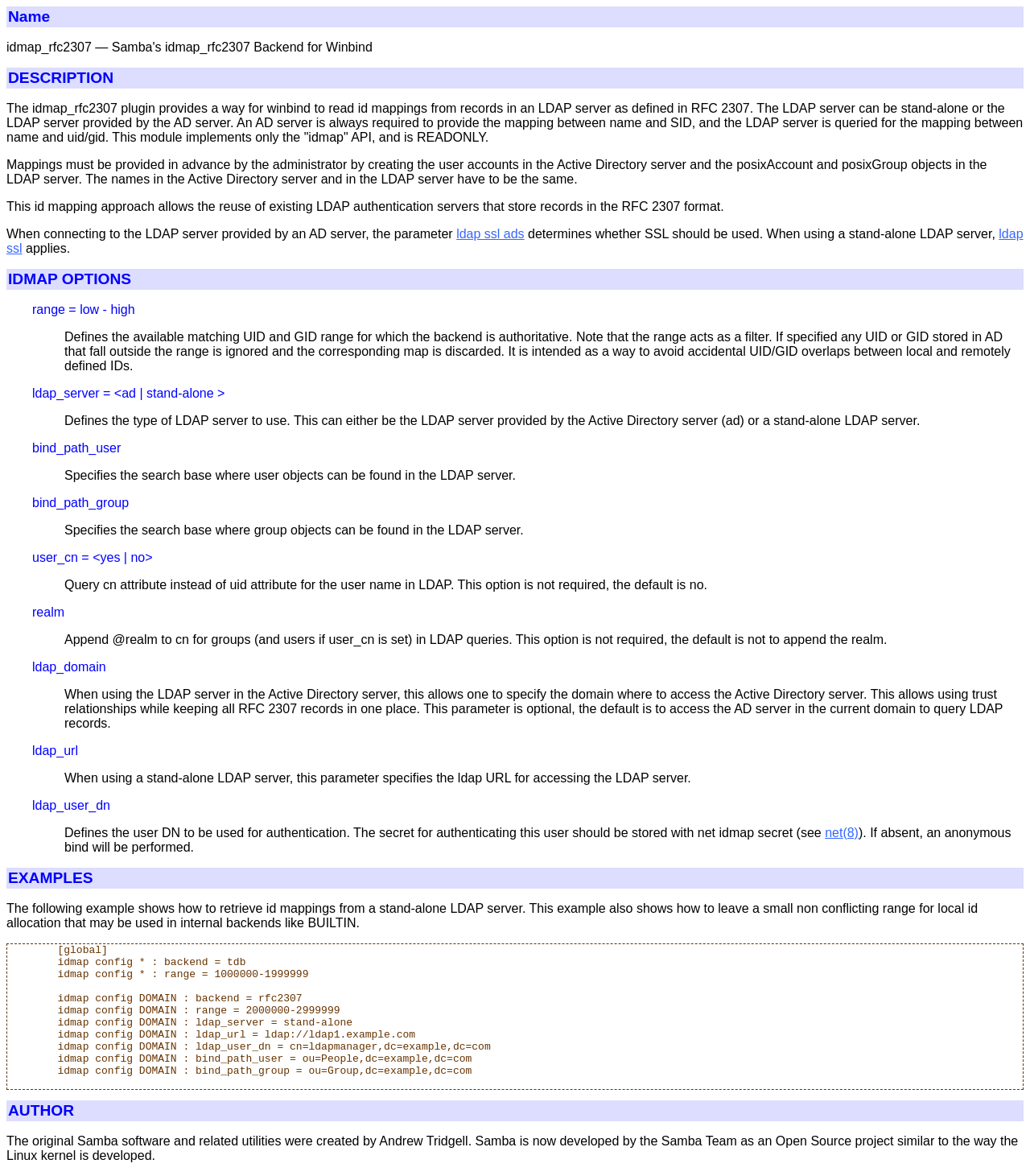What is the function of the ldap_domain option?
Please respond to the question with a detailed and informative answer.

The ldap_domain option allows one to specify the domain where to access the Active Directory server, which allows using trust relationships while keeping all RFC 2307 records in one place.